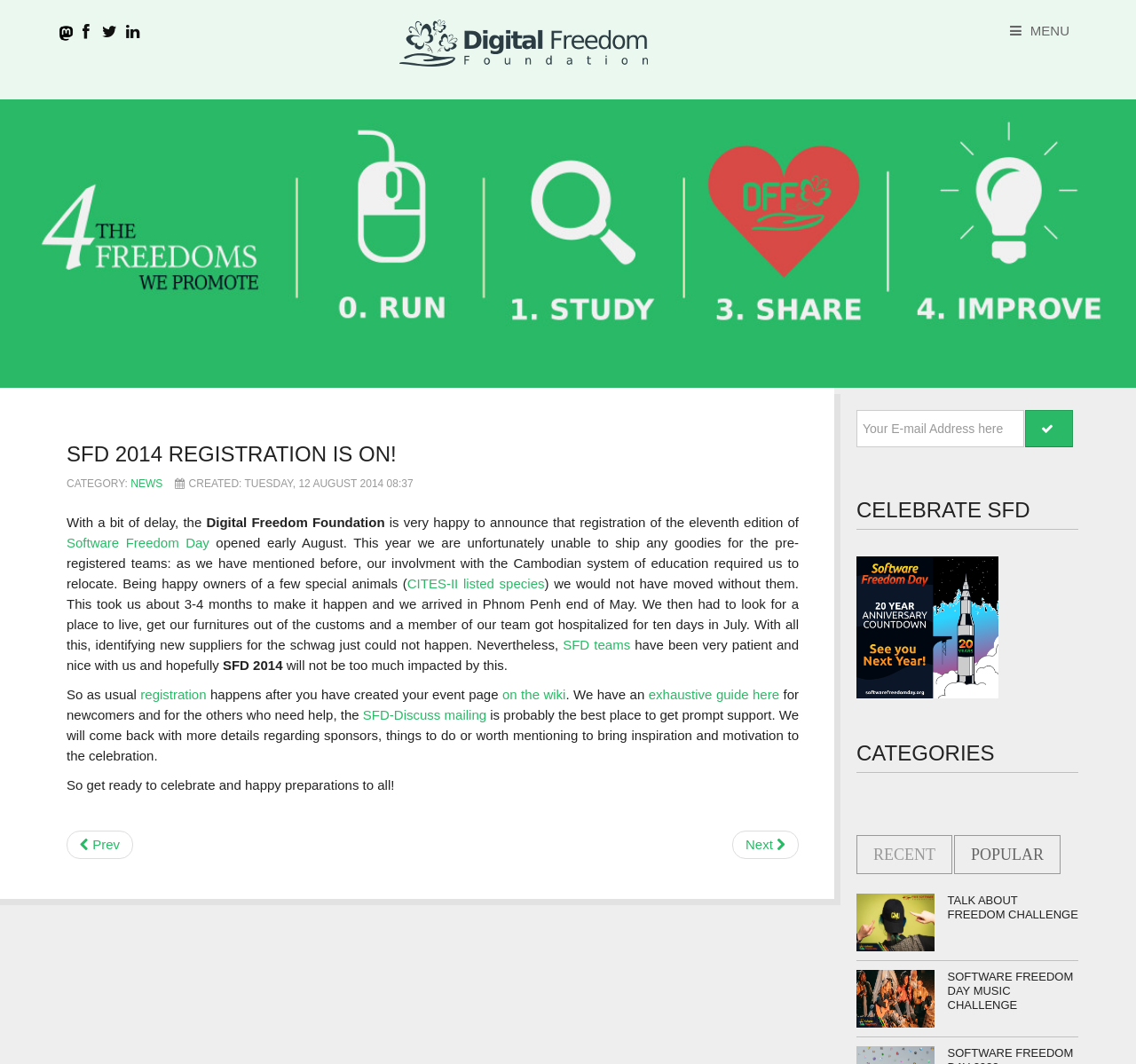Determine the bounding box coordinates for the clickable element required to fulfill the instruction: "Click on the 'Celebrate SFD with us on September 17, 2016!' link". Provide the coordinates as four float numbers between 0 and 1, i.e., [left, top, right, bottom].

[0.754, 0.581, 0.879, 0.595]